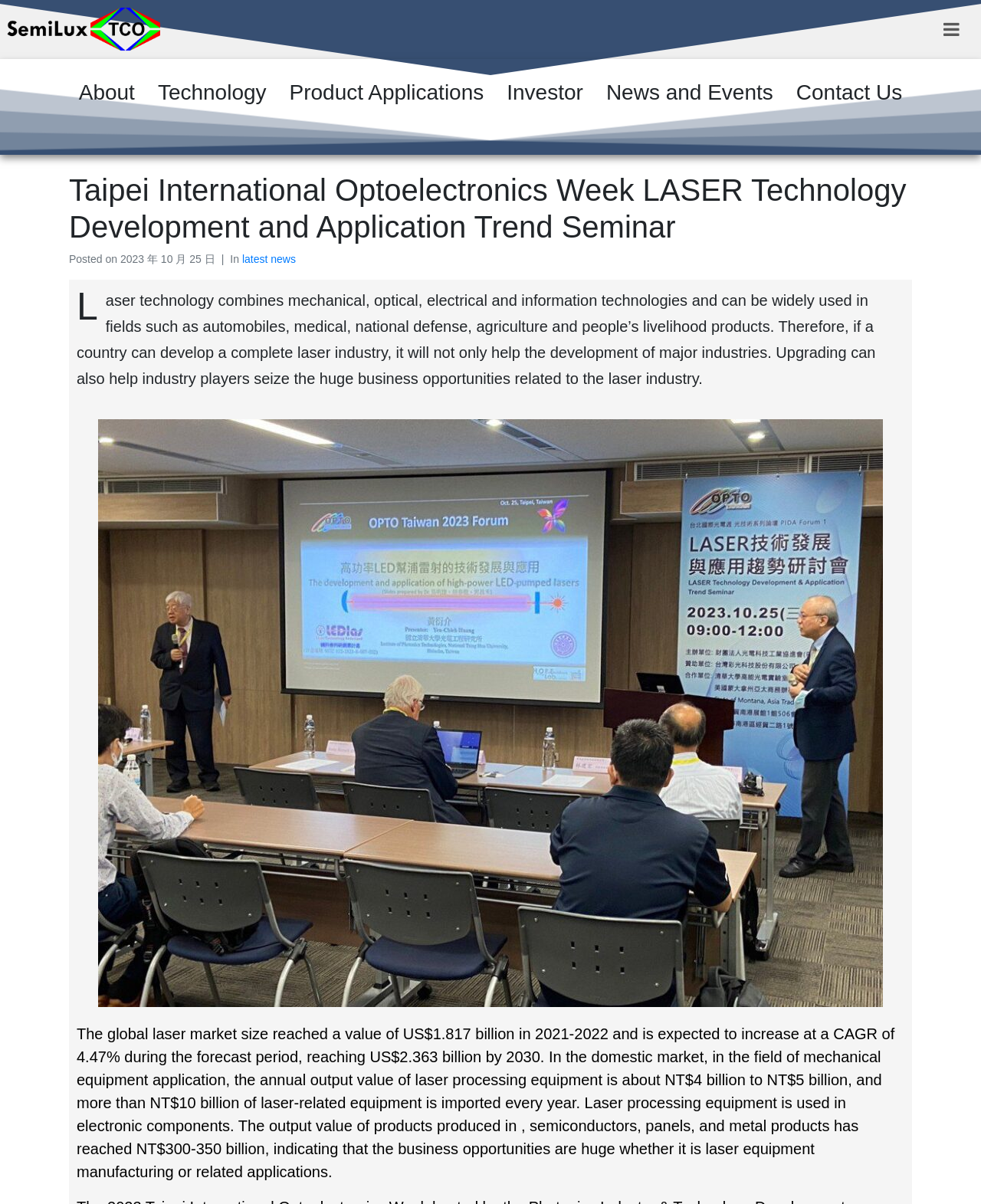Locate the coordinates of the bounding box for the clickable region that fulfills this instruction: "Click on Technology".

[0.161, 0.067, 0.272, 0.087]